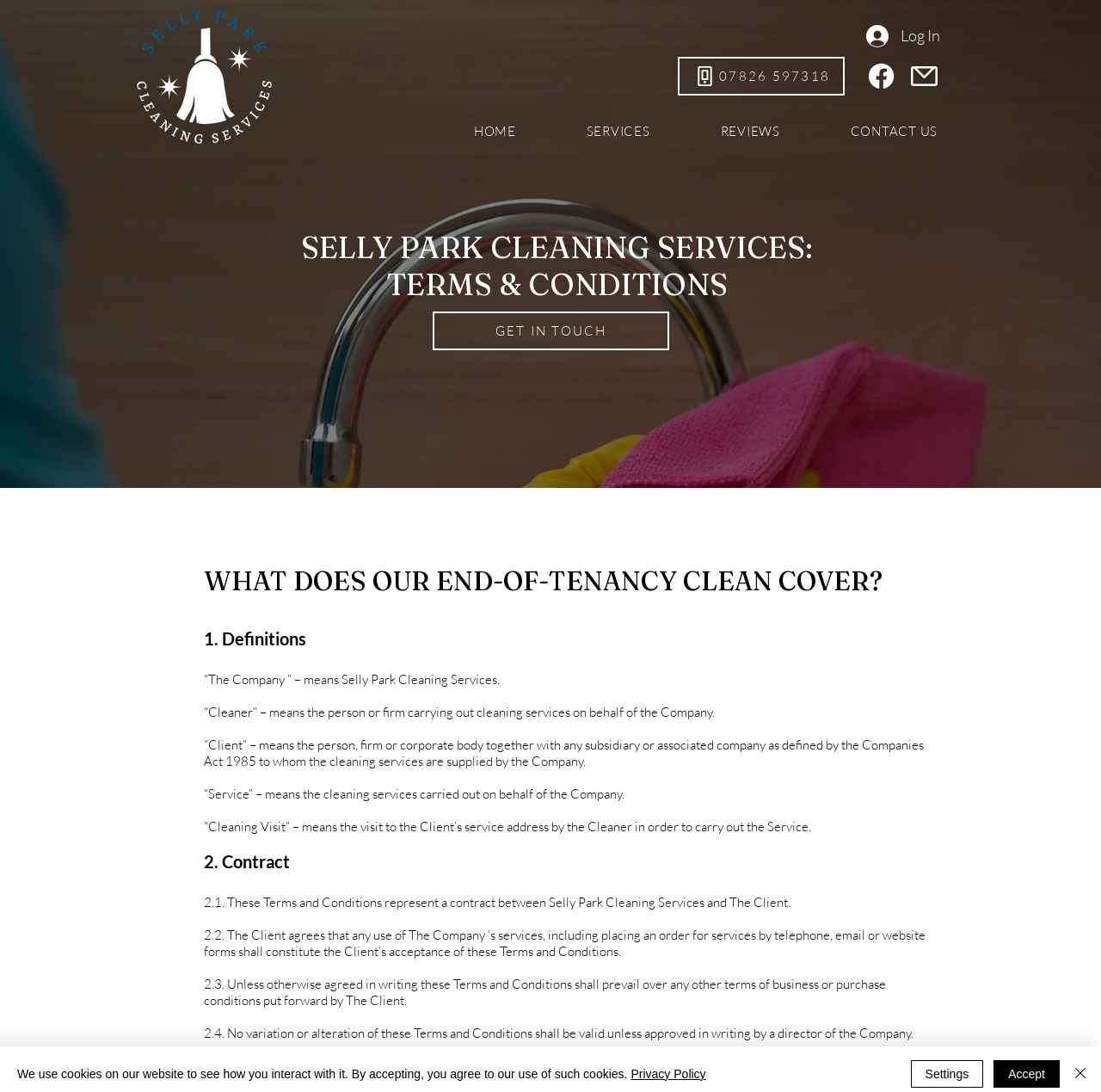Please give the bounding box coordinates of the area that should be clicked to fulfill the following instruction: "Go to the 'Bathroom' page". The coordinates should be in the format of four float numbers from 0 to 1, i.e., [left, top, right, bottom].

None